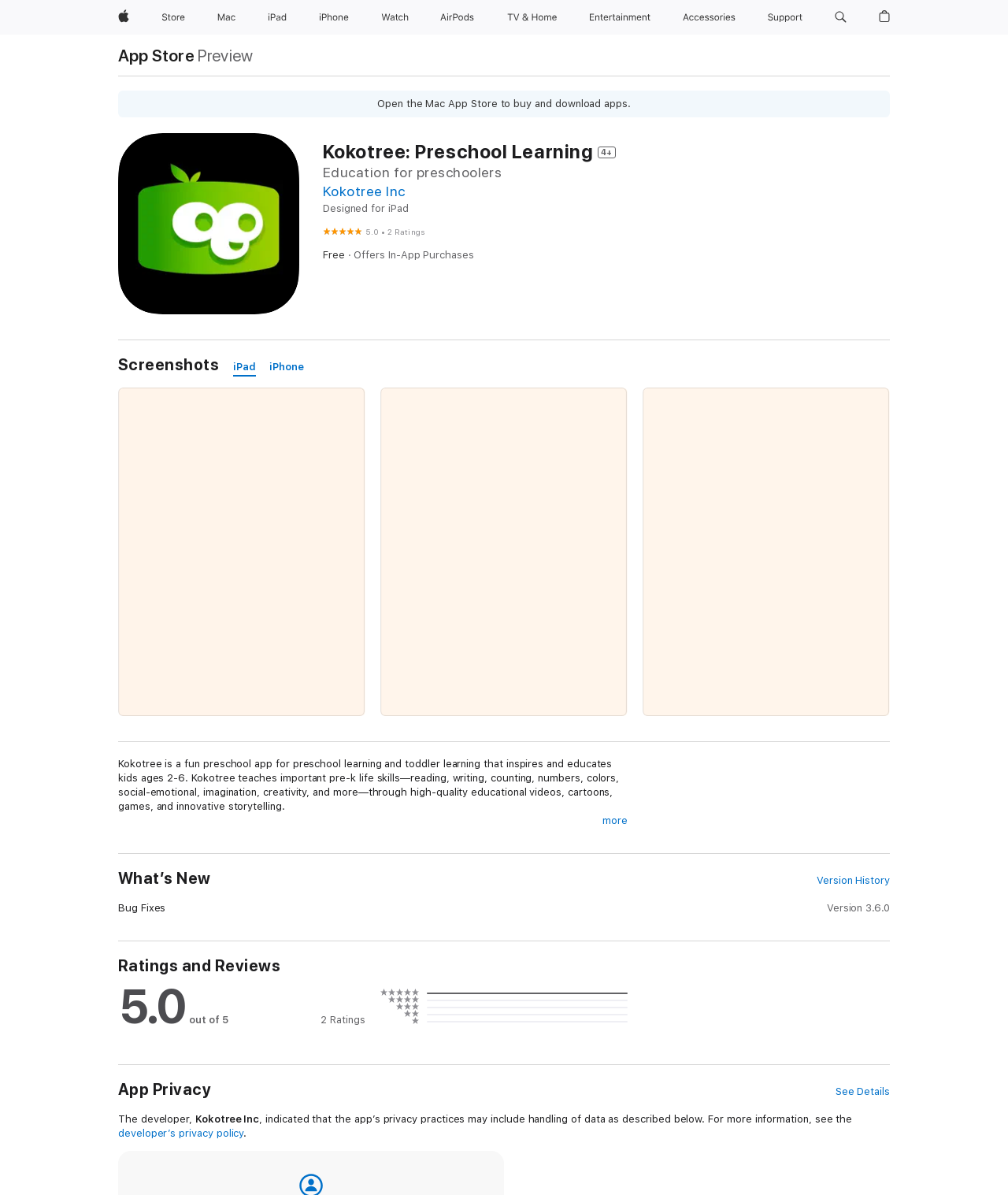Answer succinctly with a single word or phrase:
What is the price of Kokotree: Preschool Learning?

Free